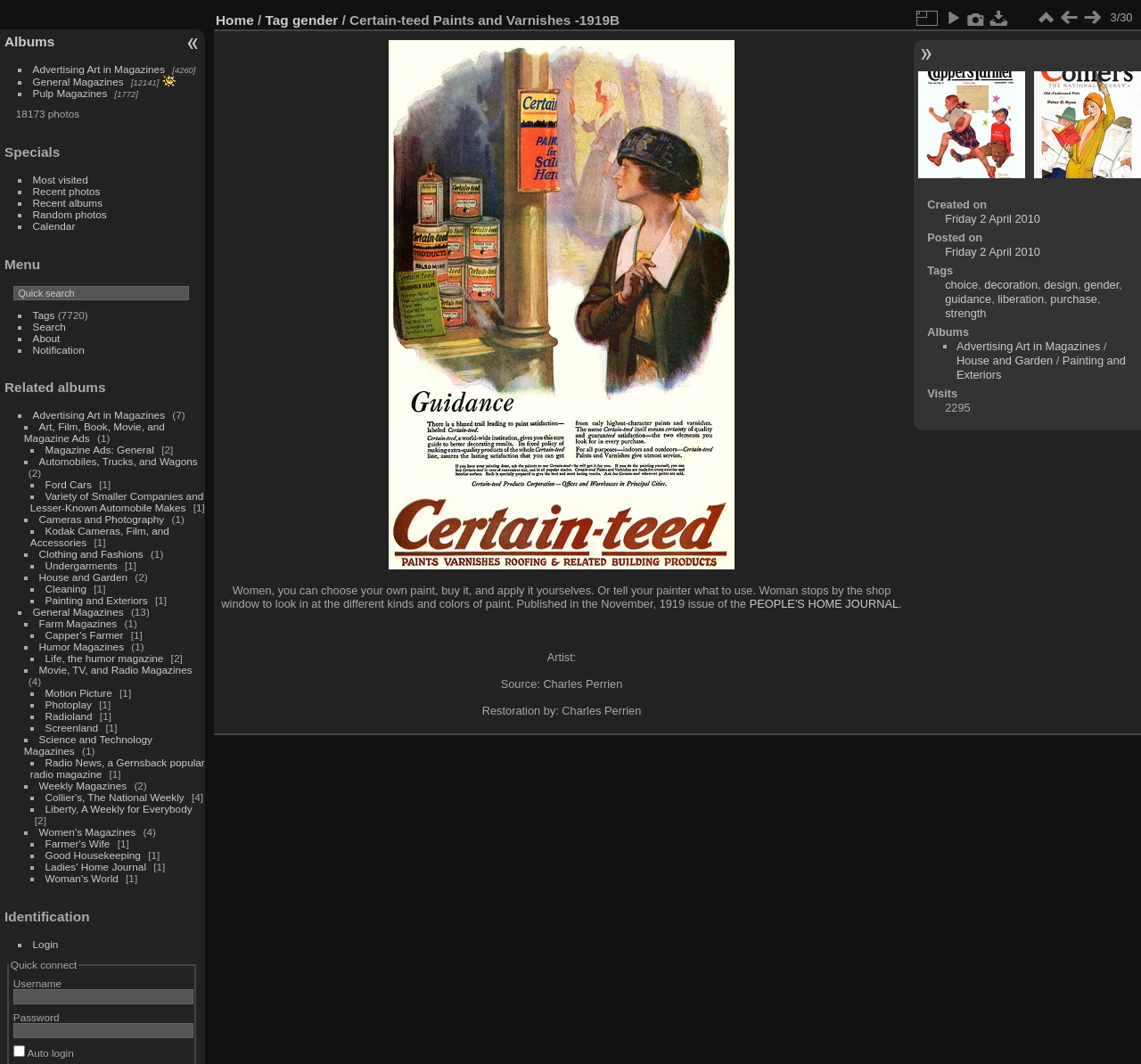Using the element description provided, determine the bounding box coordinates in the format (top-left x, top-left y, bottom-right x, bottom-right y). Ensure that all values are floating point numbers between 0 and 1. Element description: PEOPLE'S HOME JOURNAL

[0.657, 0.561, 0.788, 0.574]